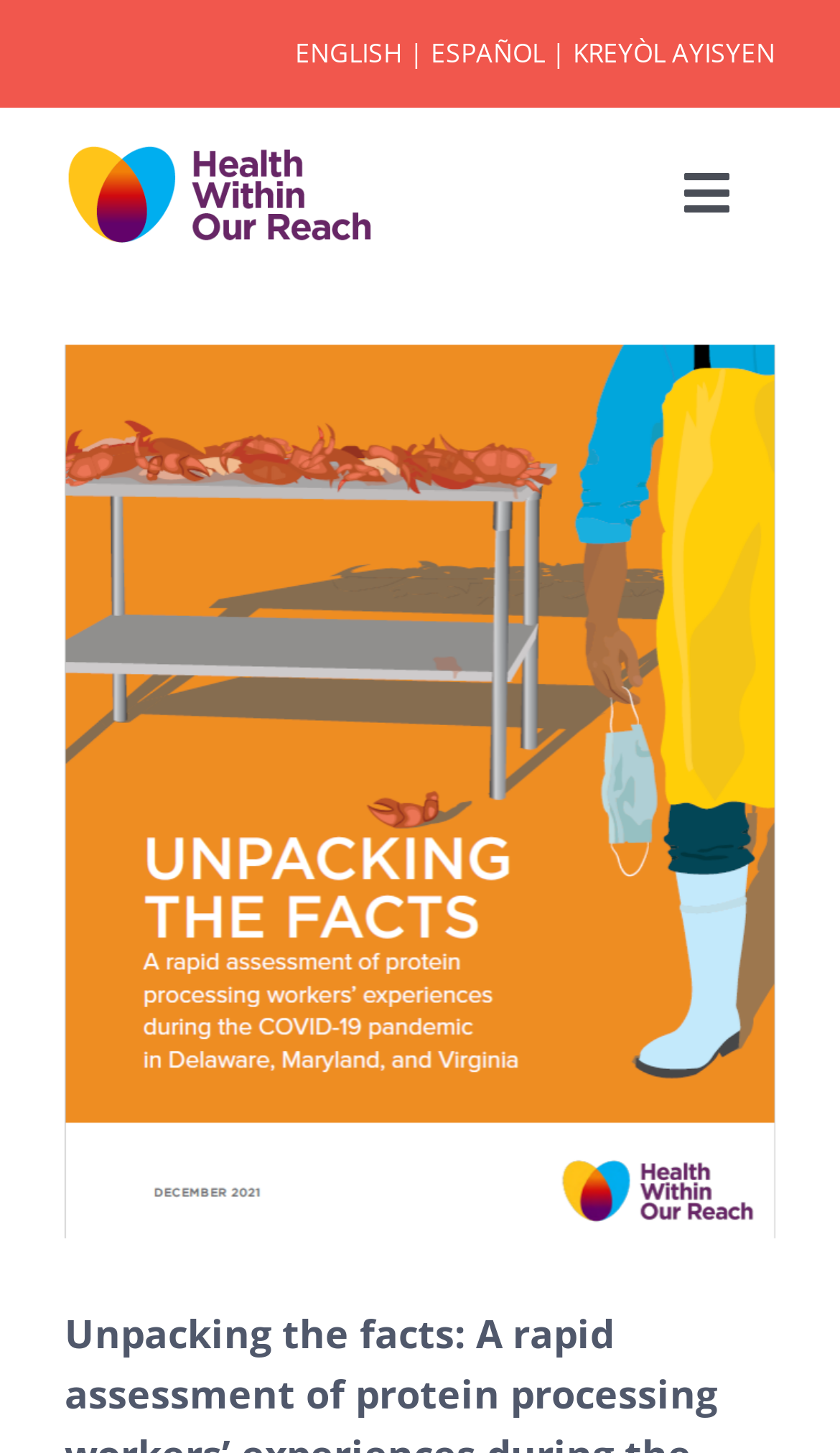Please find and report the bounding box coordinates of the element to click in order to perform the following action: "Switch to English". The coordinates should be expressed as four float numbers between 0 and 1, in the format [left, top, right, bottom].

[0.351, 0.024, 0.48, 0.049]